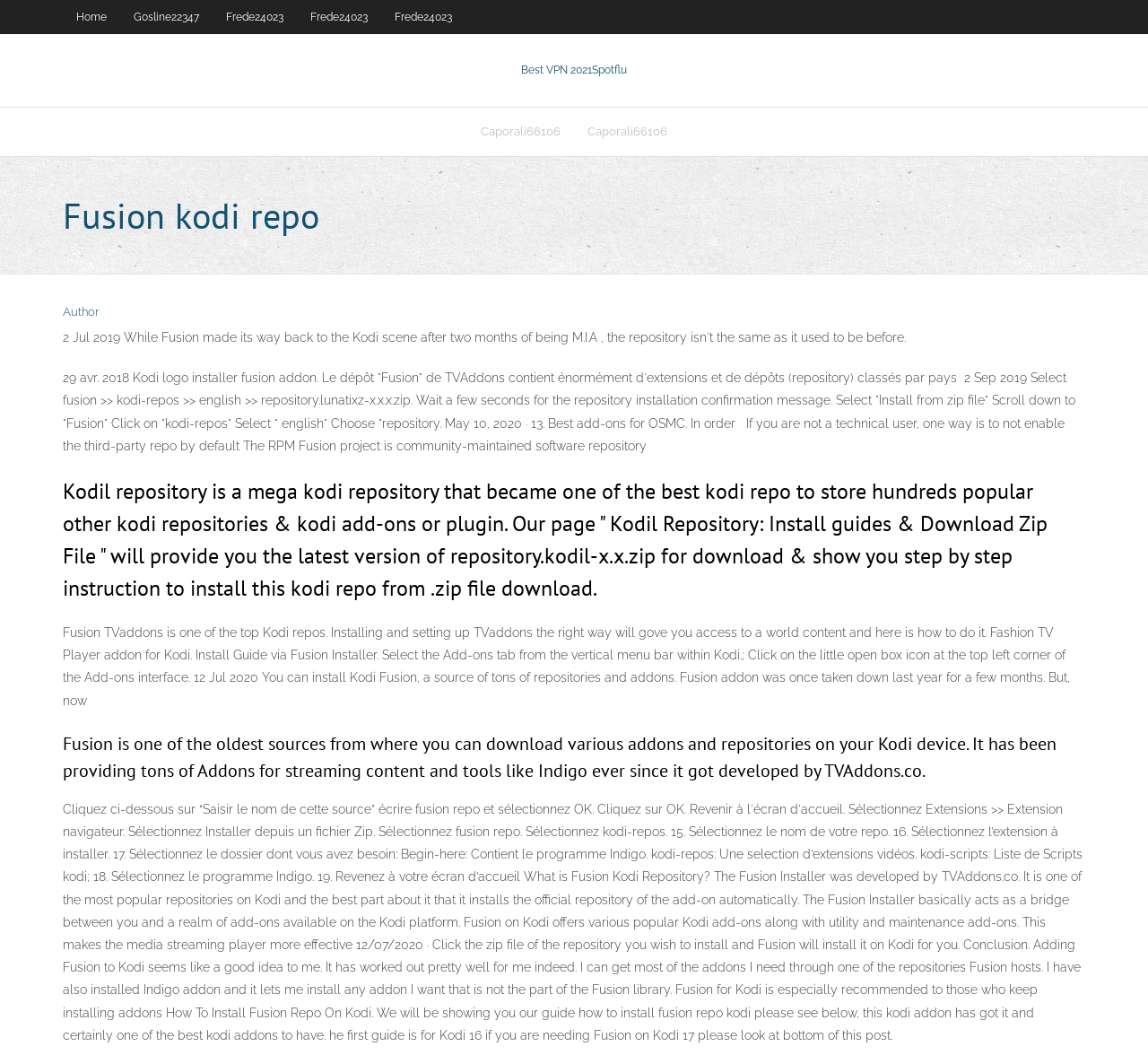Can you provide the bounding box coordinates for the element that should be clicked to implement the instruction: "Visit Best VPN 2021Spotflu"?

[0.454, 0.06, 0.546, 0.071]